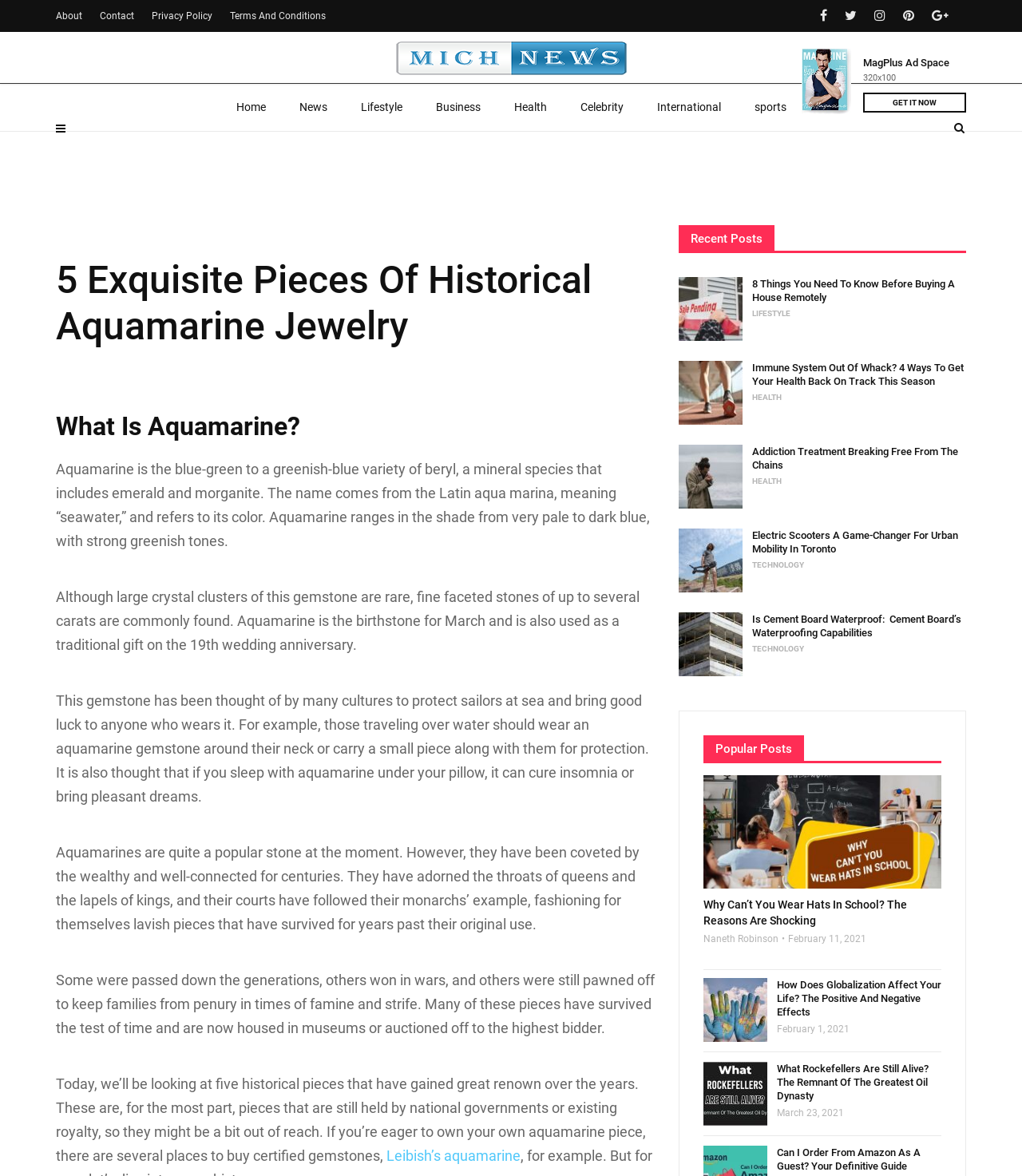Provide a brief response using a word or short phrase to this question:
What is the topic of the article 'Immune System Out Of Whack? 4 Ways To Get Your Health Back On Track This Season'?

Health